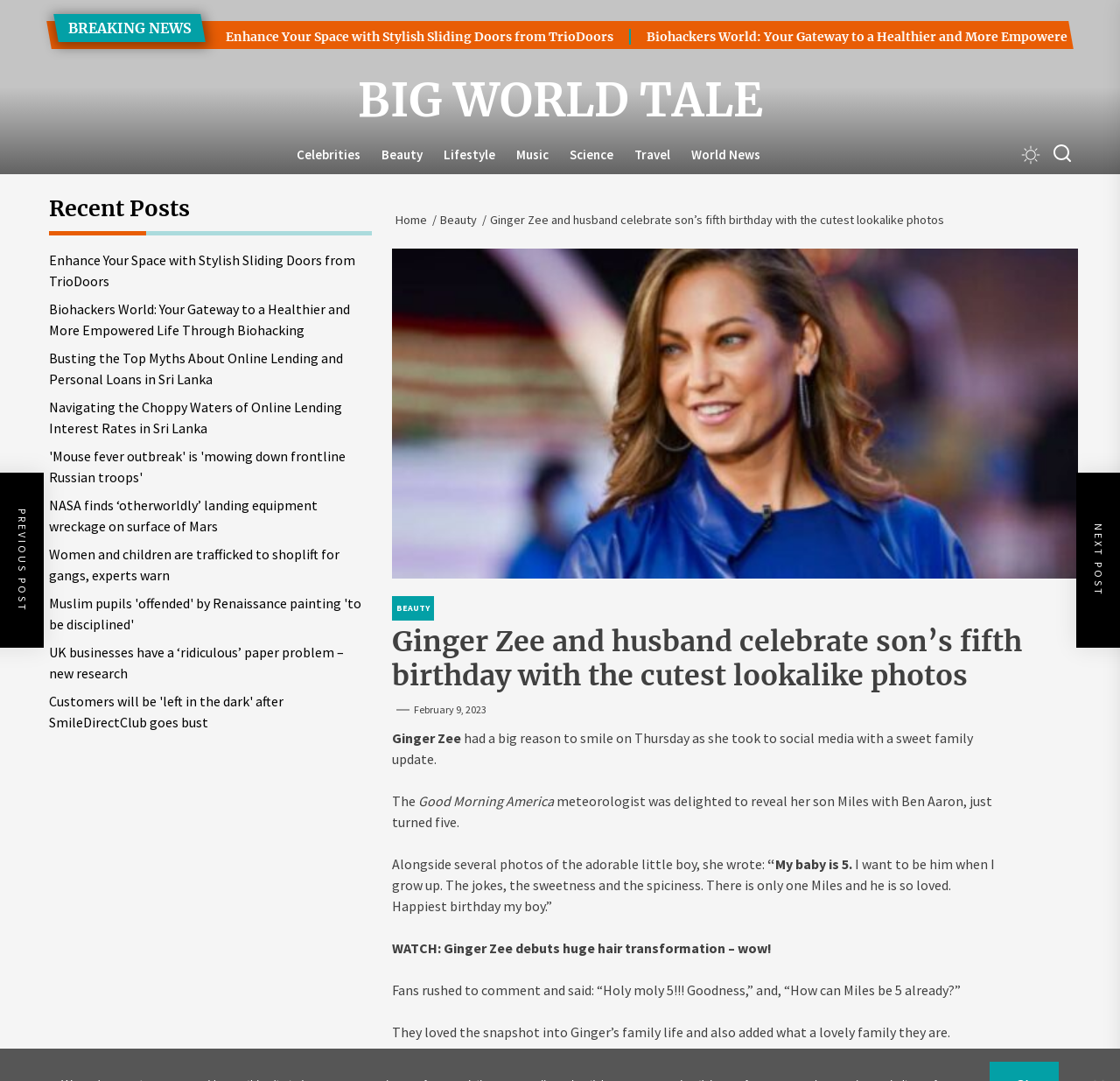What is the topic of the article?
Please answer using one word or phrase, based on the screenshot.

Ginger Zee's son's birthday